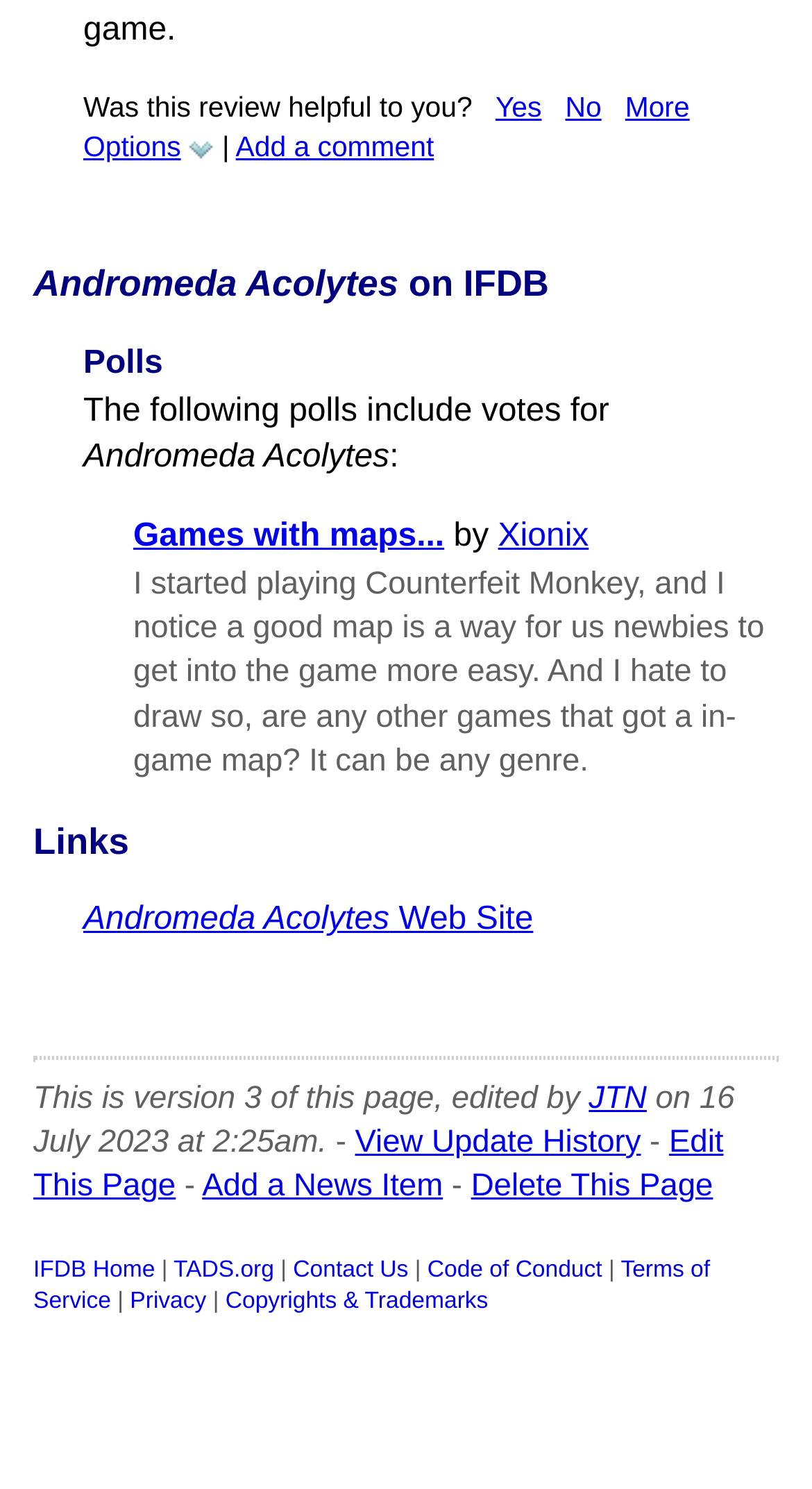Provide a brief response to the question using a single word or phrase: 
What is the name of the website associated with Andromeda Acolytes?

Andromeda Acolytes Web Site